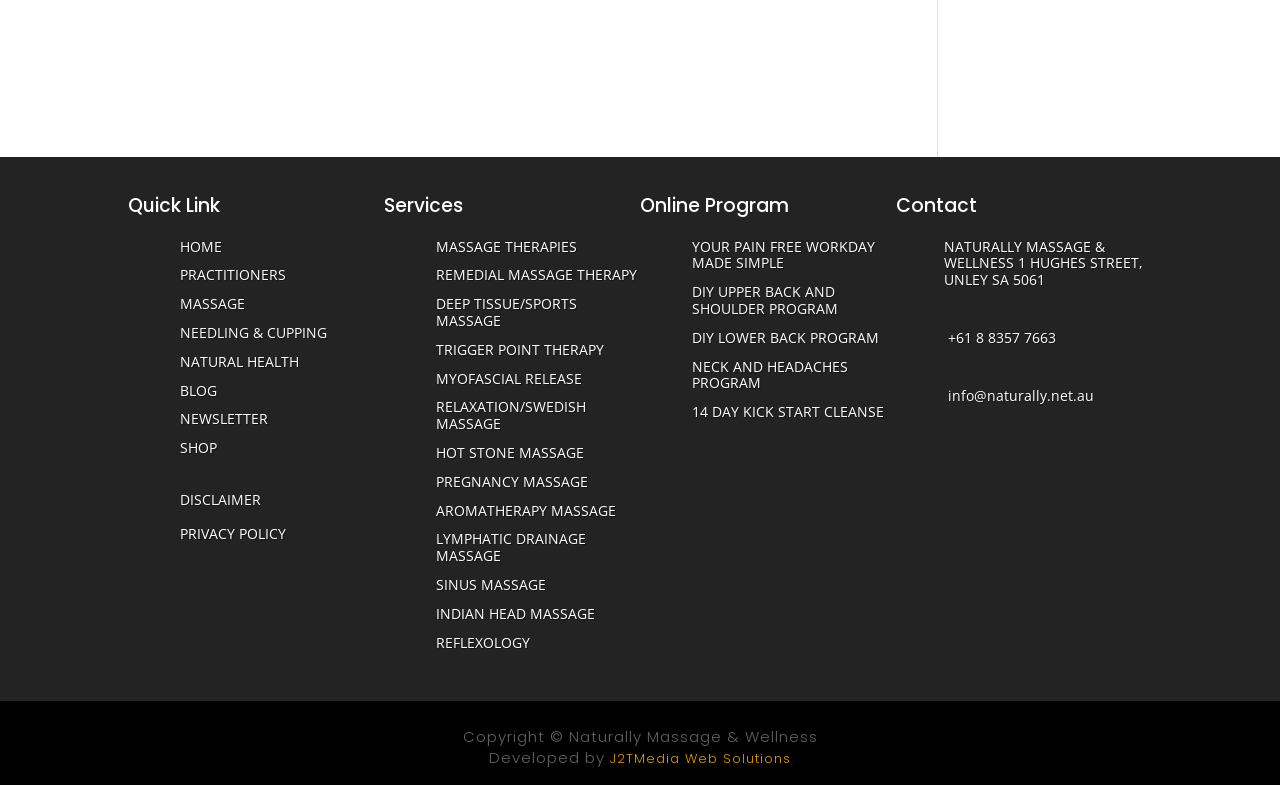Find the bounding box coordinates of the element I should click to carry out the following instruction: "Get in touch".

None